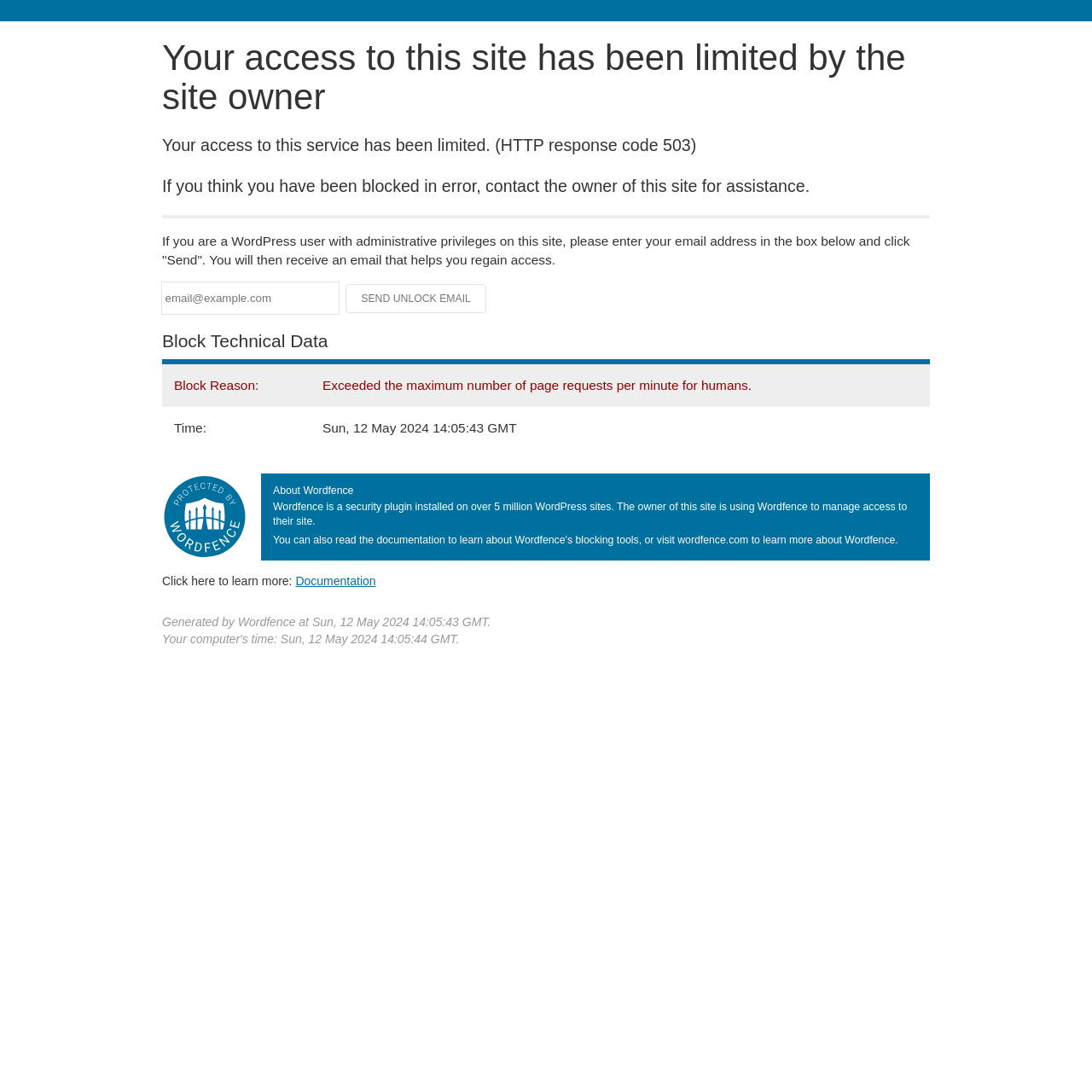Reply to the question with a brief word or phrase: How many million WordPress sites use Wordfence?

5 million